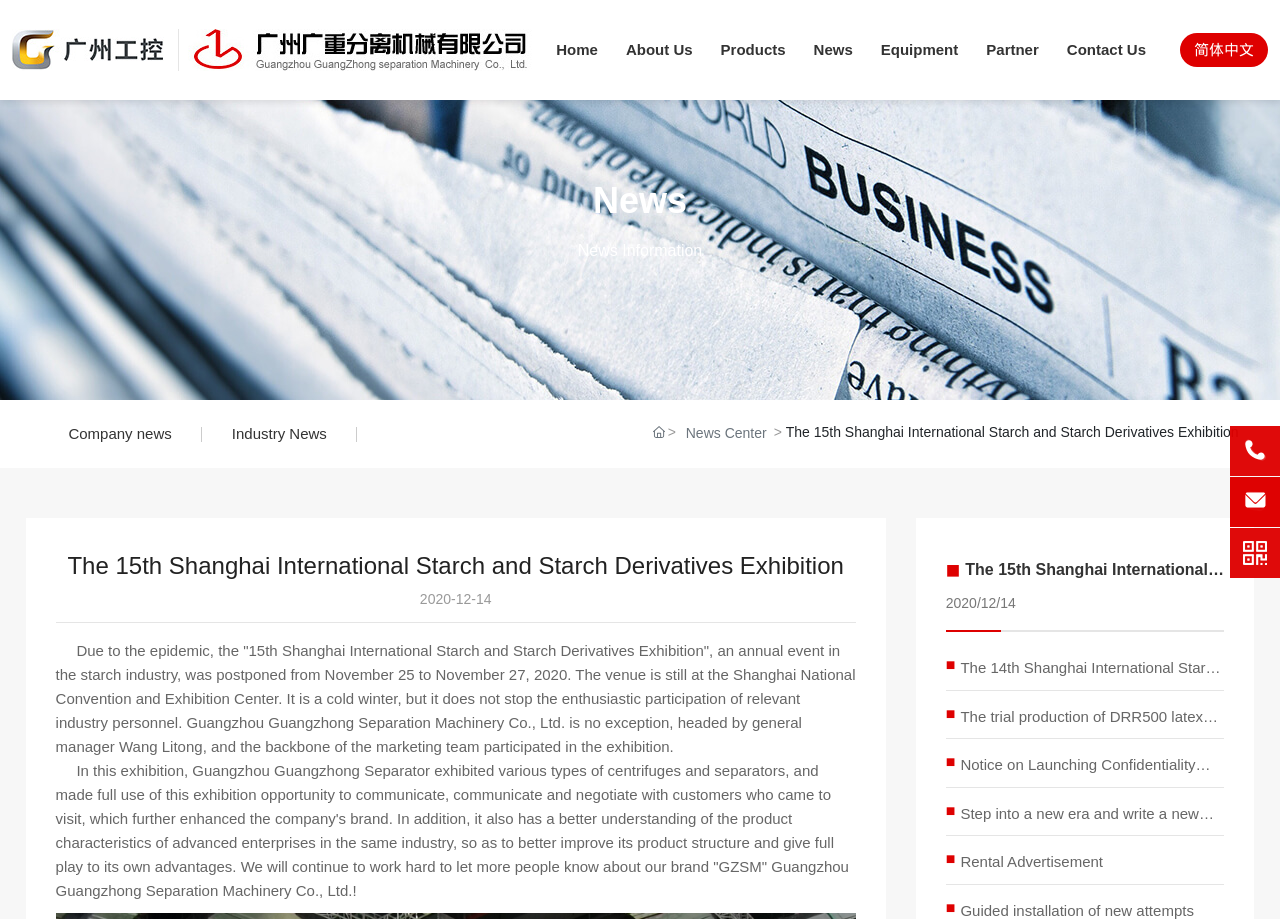Please answer the following question using a single word or phrase: 
How many news links are on the page?

7